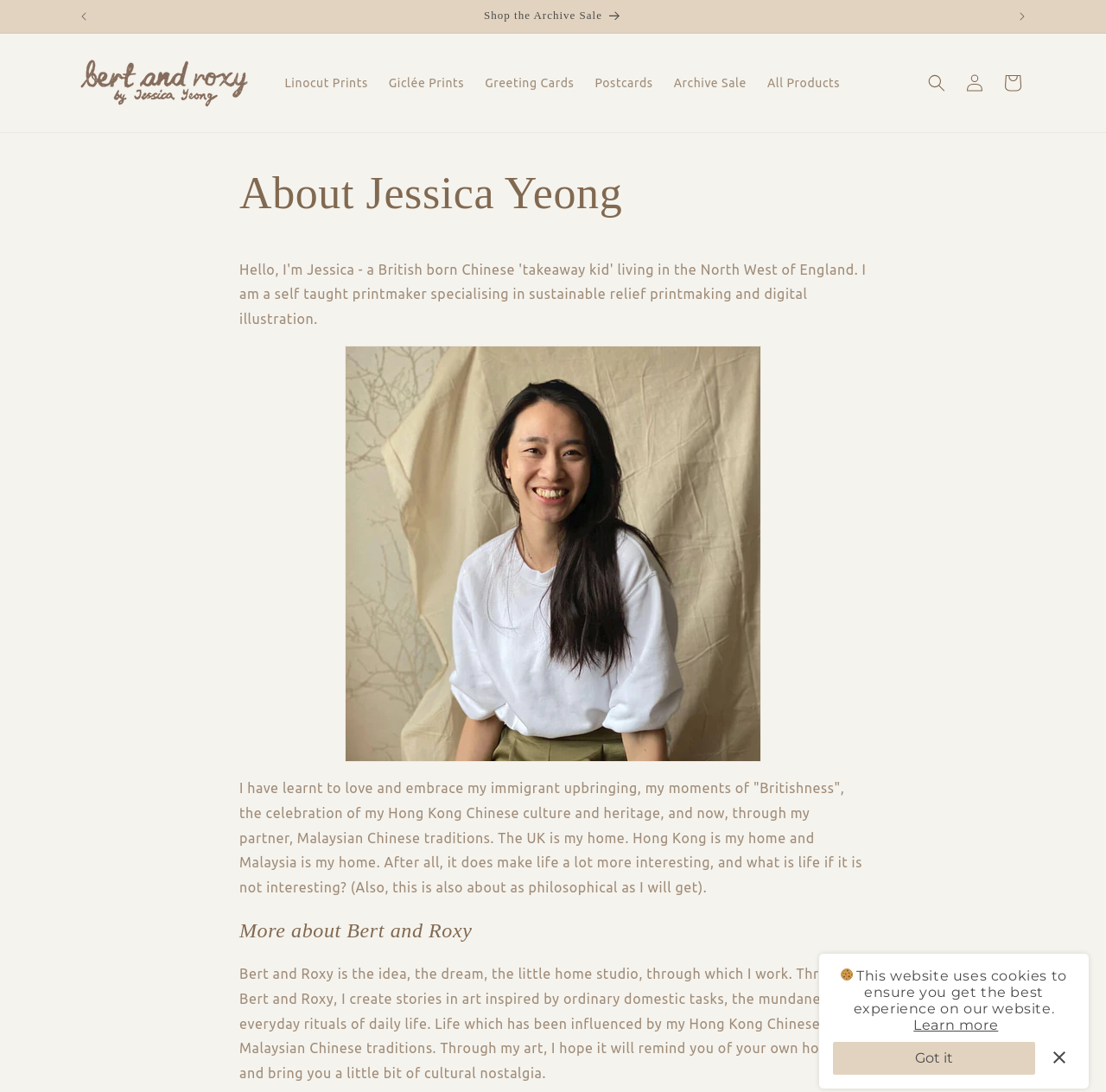Articulate a complete and detailed caption of the webpage elements.

The webpage is about Bert and Roxy, an art studio based in North West England, founded by printmaker Jessica Yeong. The studio creates sustainable artwork inspired by Chinese culture and traditions.

At the top of the page, there is an announcement bar with a carousel feature, which displays a message about an "Archive Sale" with a "Shop the Archive Sale" link. Below the announcement bar, there is a logo for Bert and Roxy, which is an image with a link to the homepage.

The main navigation menu is located below the logo, with links to different categories of products, including "Linocut Prints", "Giclée Prints", "Greeting Cards", "Postcards", "Archive Sale", and "All Products". There is also a search button and links to "Log in" and "Cart" on the right side of the navigation menu.

The main content of the page is divided into two sections. The first section is about Jessica Yeong, the founder of Bert and Roxy. It features a portrait of Jessica and a paragraph of text that describes her background and inspiration. The text mentions her immigrant upbringing, her connection to Hong Kong Chinese and Malaysian Chinese cultures, and how she incorporates these influences into her art.

The second section is about Bert and Roxy, the art studio. It features a heading "More about Bert and Roxy" and a paragraph of text that describes the studio's mission and inspiration. The text mentions that the studio creates stories in art inspired by everyday life and domestic tasks, influenced by Hong Kong Chinese and Malaysian Chinese traditions.

At the bottom of the page, there is a message about cookies and a link to "Learn more" about the website's cookie policy. There is also a "Got it" button to acknowledge the message.